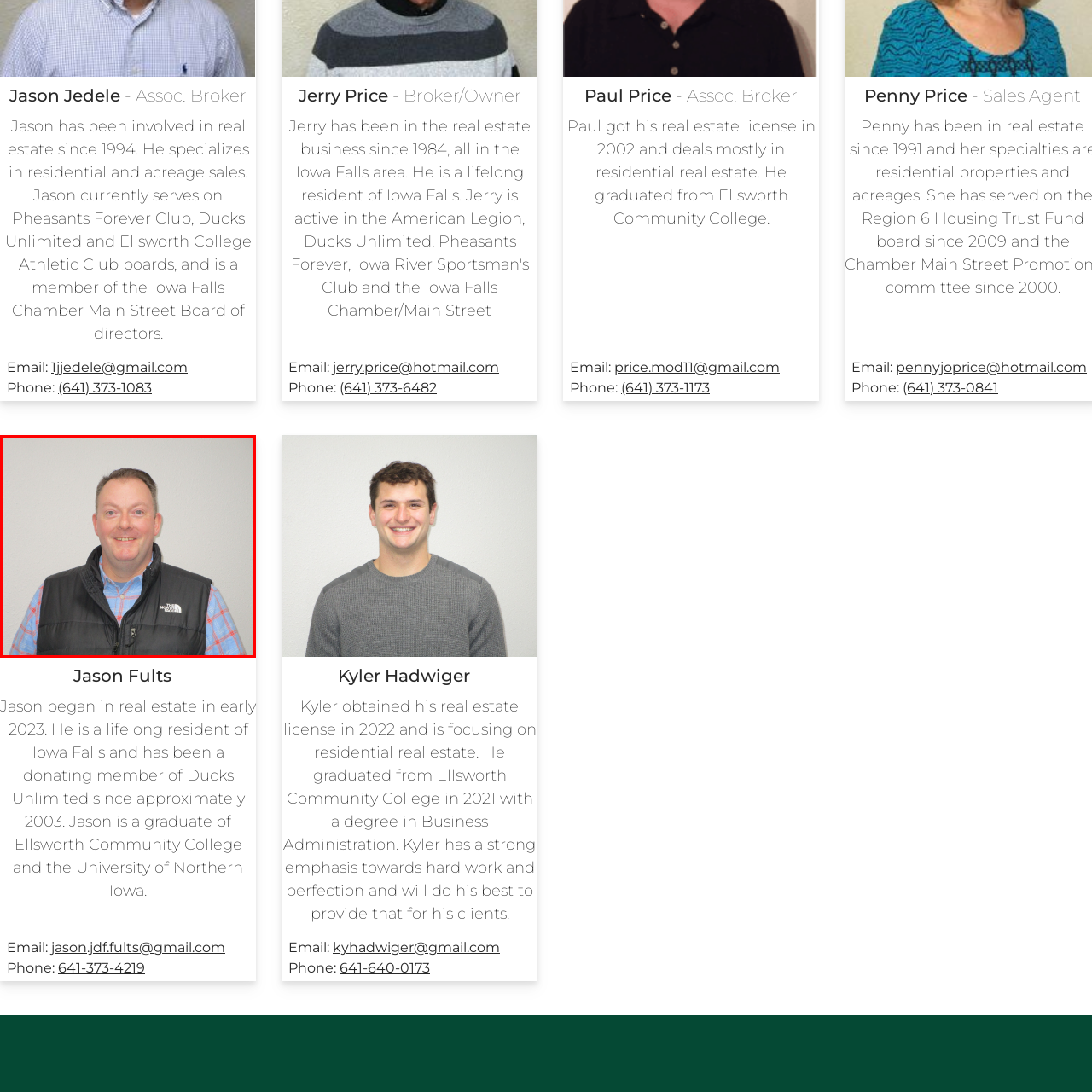Analyze the image highlighted by the red bounding box and give a one-word or phrase answer to the query: What type of sales does the man's team specialize in?

Residential and acreage sales